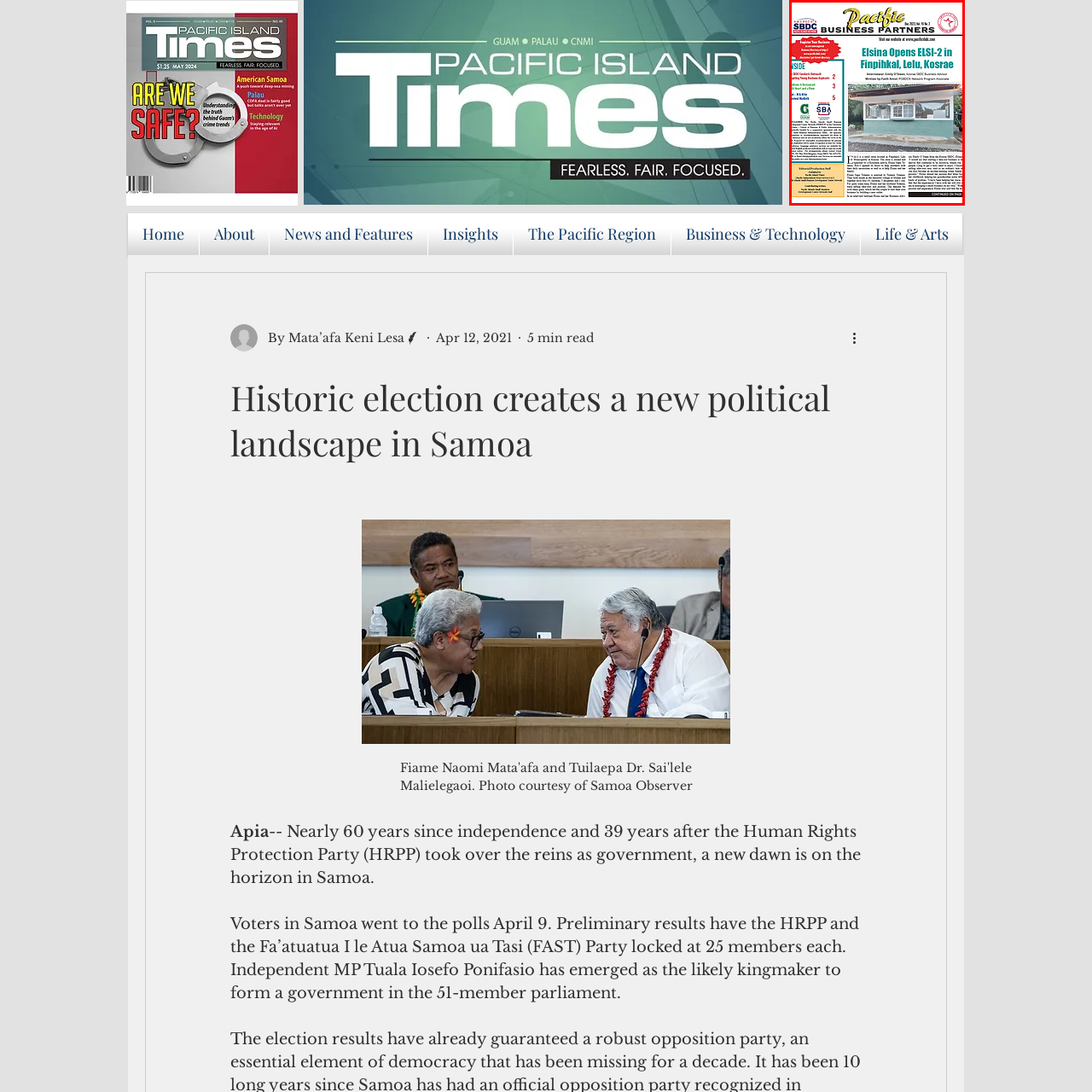Please look at the image within the red bounding box and provide a detailed answer to the following question based on the visual information: What is the main topic of the headline?

The headline is the most prominent article on the cover, and it reads 'Elsina Opens ELSI-2 in Finpihkal, Lelu, Kosrae'. The main topic of the headline is the opening of ELSI-2 by Elsina.